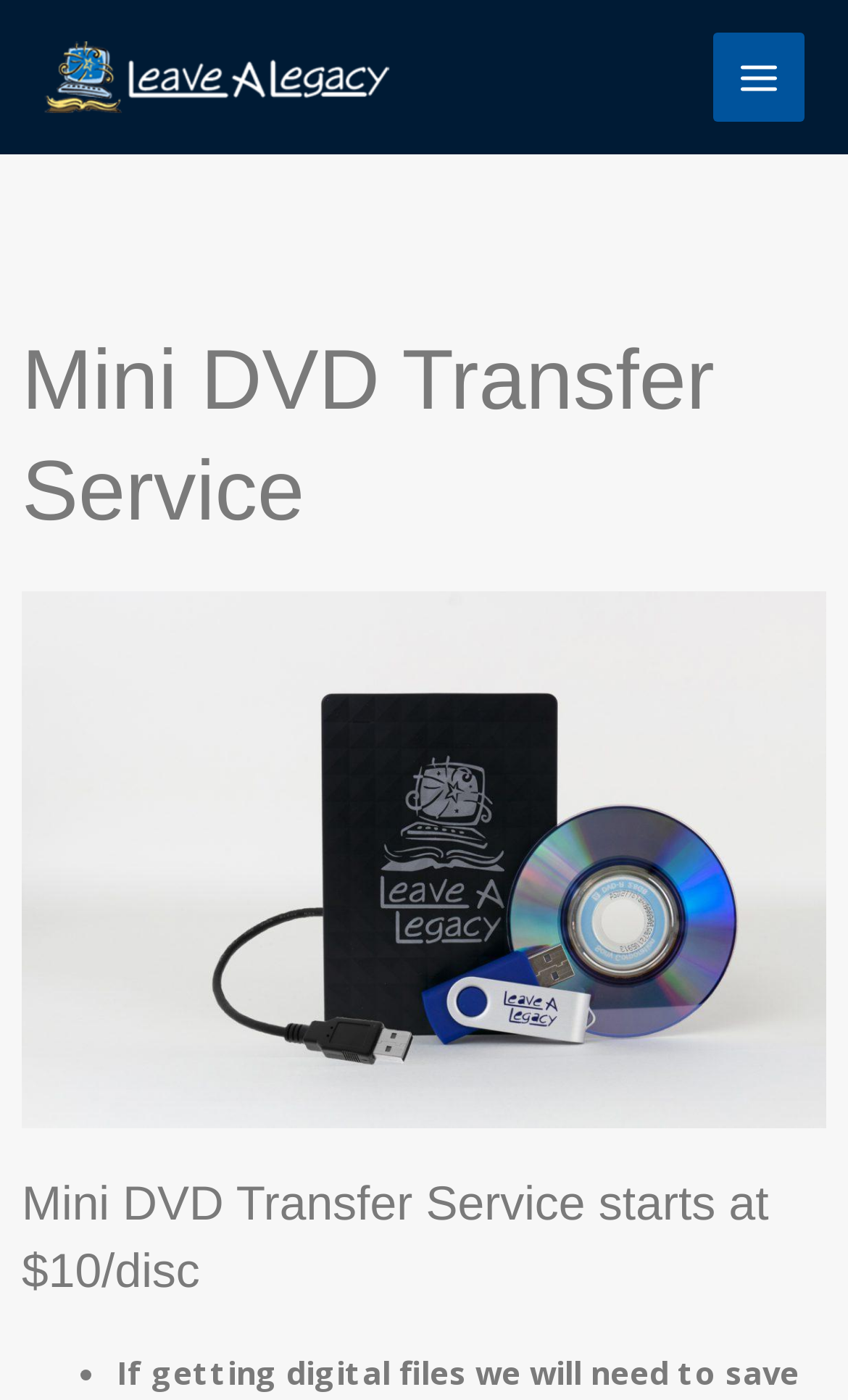Summarize the contents and layout of the webpage in detail.

The webpage is about Leave A Legacy's Mini DVD Transfer Service, which allows users to preserve their memories by converting them to mp4 files for easy editing and future-proof storage. 

At the top left corner, there is a link to the Leave A Legacy logo, accompanied by an image of the logo. On the top right corner, there is a button labeled "MAIN MENU". 

Below the logo, there is a heading that reads "Mini DVD Transfer Service", followed by an image related to the service. Further down, there is another heading that provides more information about the service, stating that it starts at $10 per disc. 

At the very bottom of the page, there is a list marker, indicated by a bullet point, which suggests that there may be a list of features or benefits related to the Mini DVD Transfer Service.